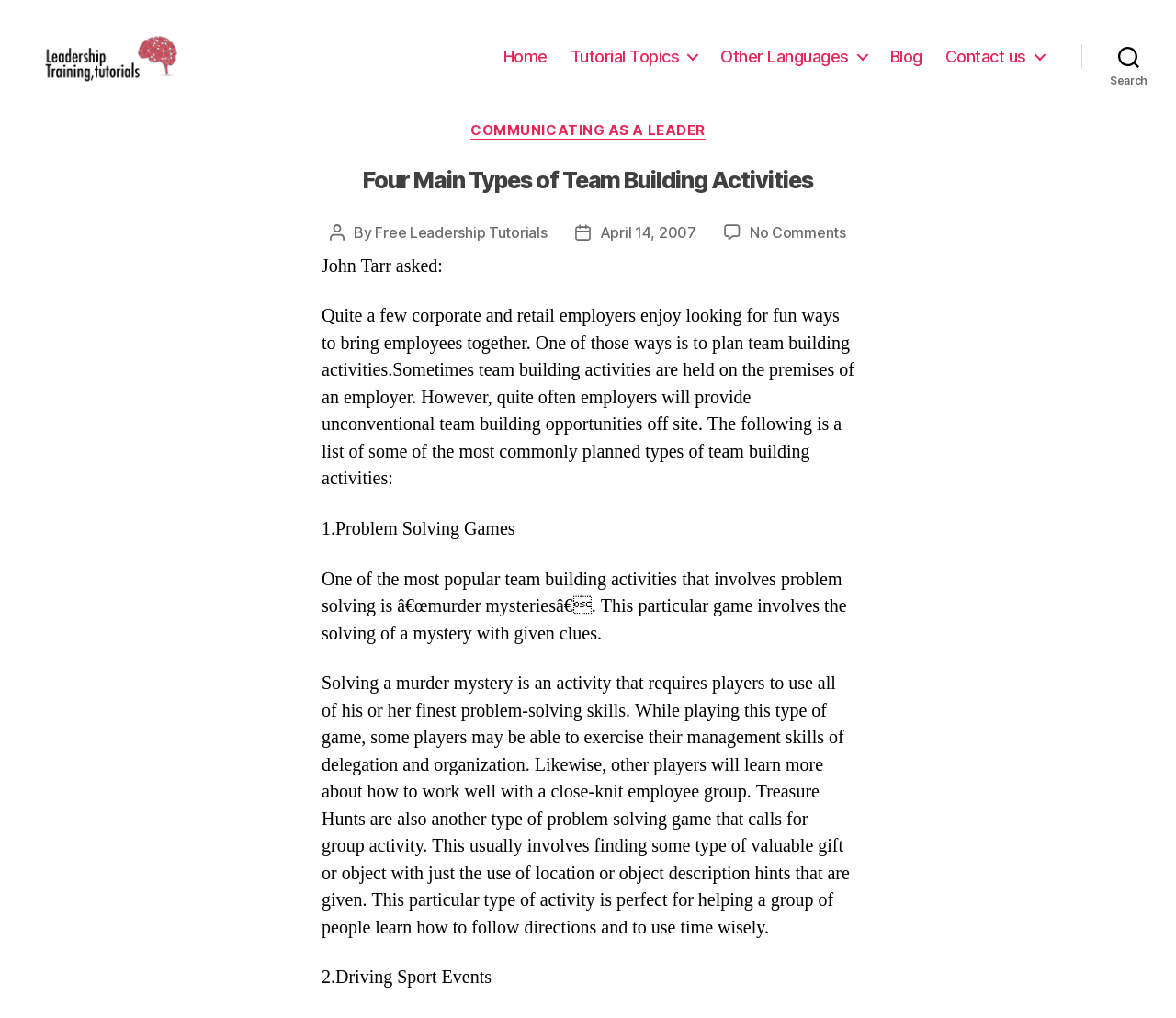Can you find and generate the webpage's heading?

Four Main Types of Team Building Activities